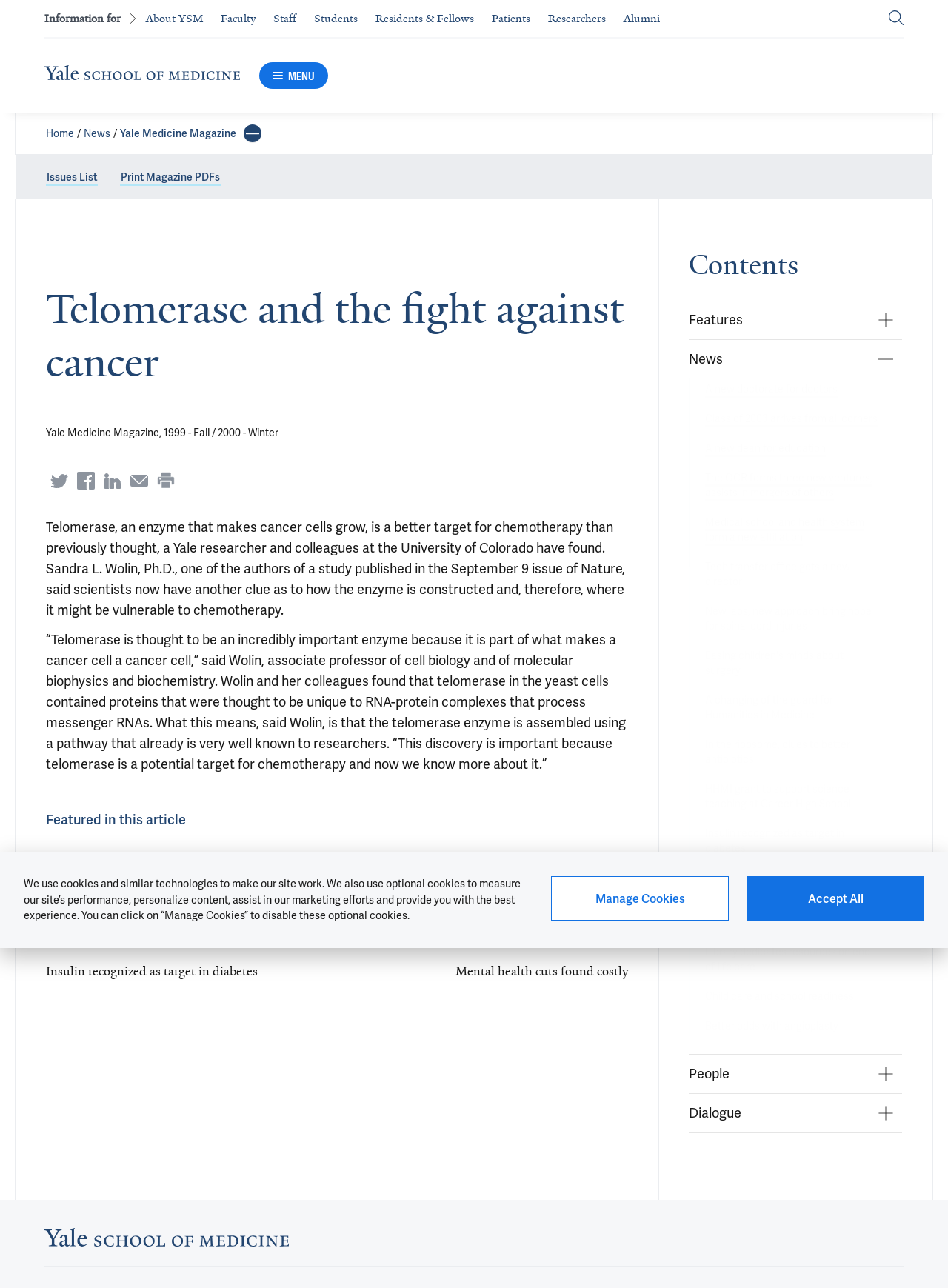Please determine the bounding box coordinates of the clickable area required to carry out the following instruction: "Navigate to About YSM page". The coordinates must be four float numbers between 0 and 1, represented as [left, top, right, bottom].

[0.154, 0.008, 0.214, 0.02]